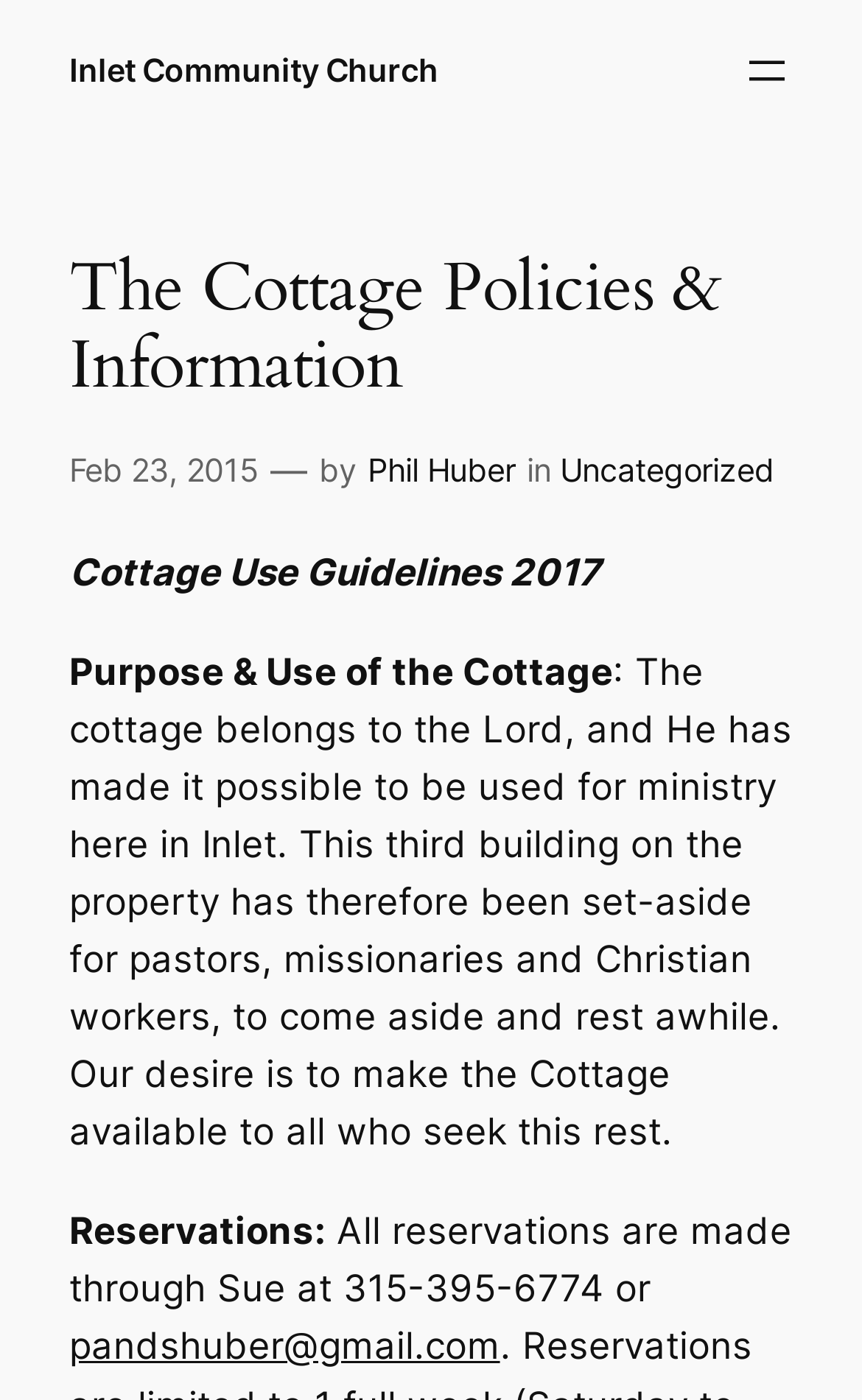Please determine the main heading text of this webpage.

The Cottage Policies & Information